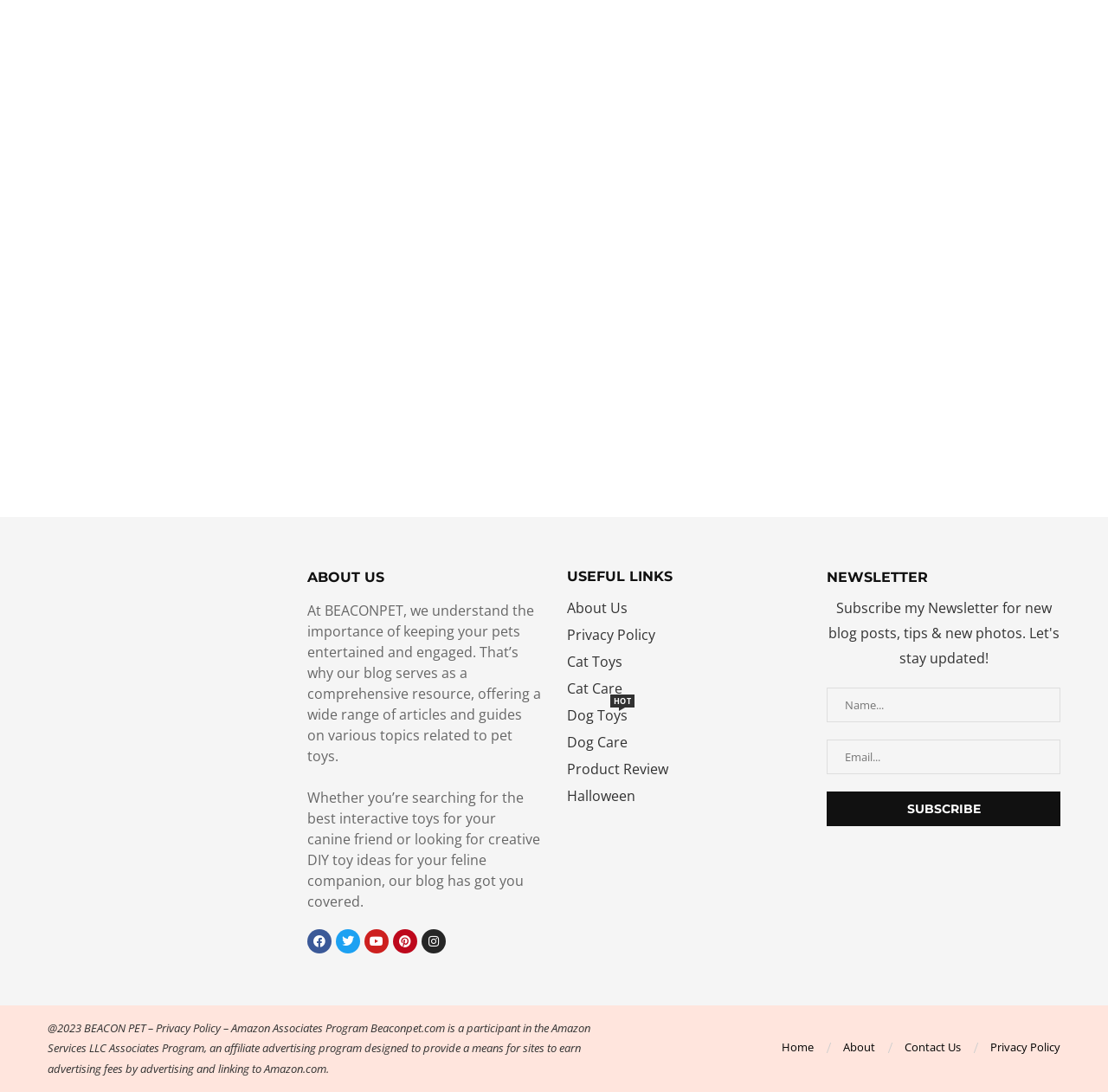Please determine the bounding box coordinates of the section I need to click to accomplish this instruction: "Visit Facebook page".

[0.277, 0.851, 0.299, 0.873]